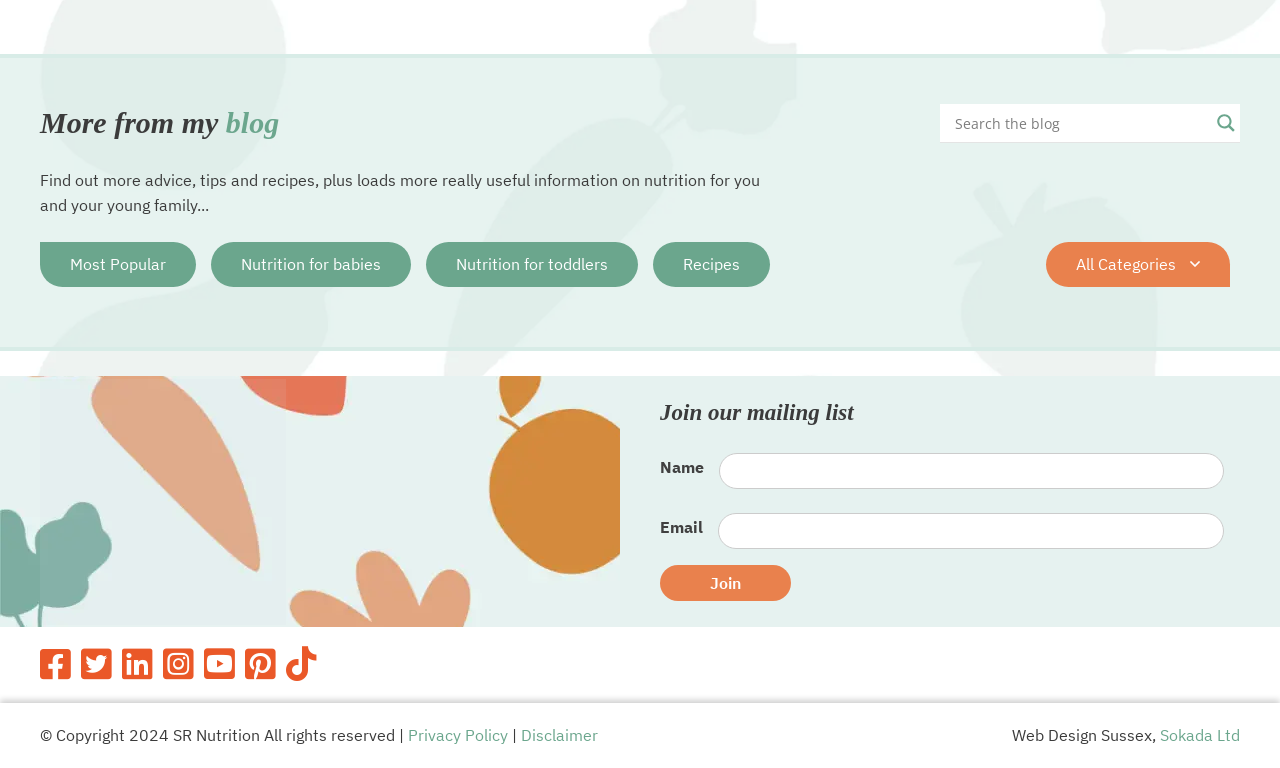What social media platforms is SR Nutrition on?
Based on the image, give a concise answer in the form of a single word or short phrase.

Multiple platforms